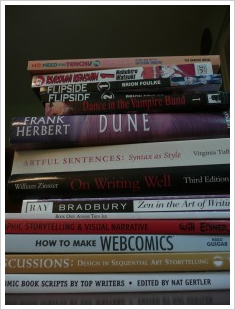Respond concisely with one word or phrase to the following query:
Who is the author of 'On Writing Well'?

William Zinsser